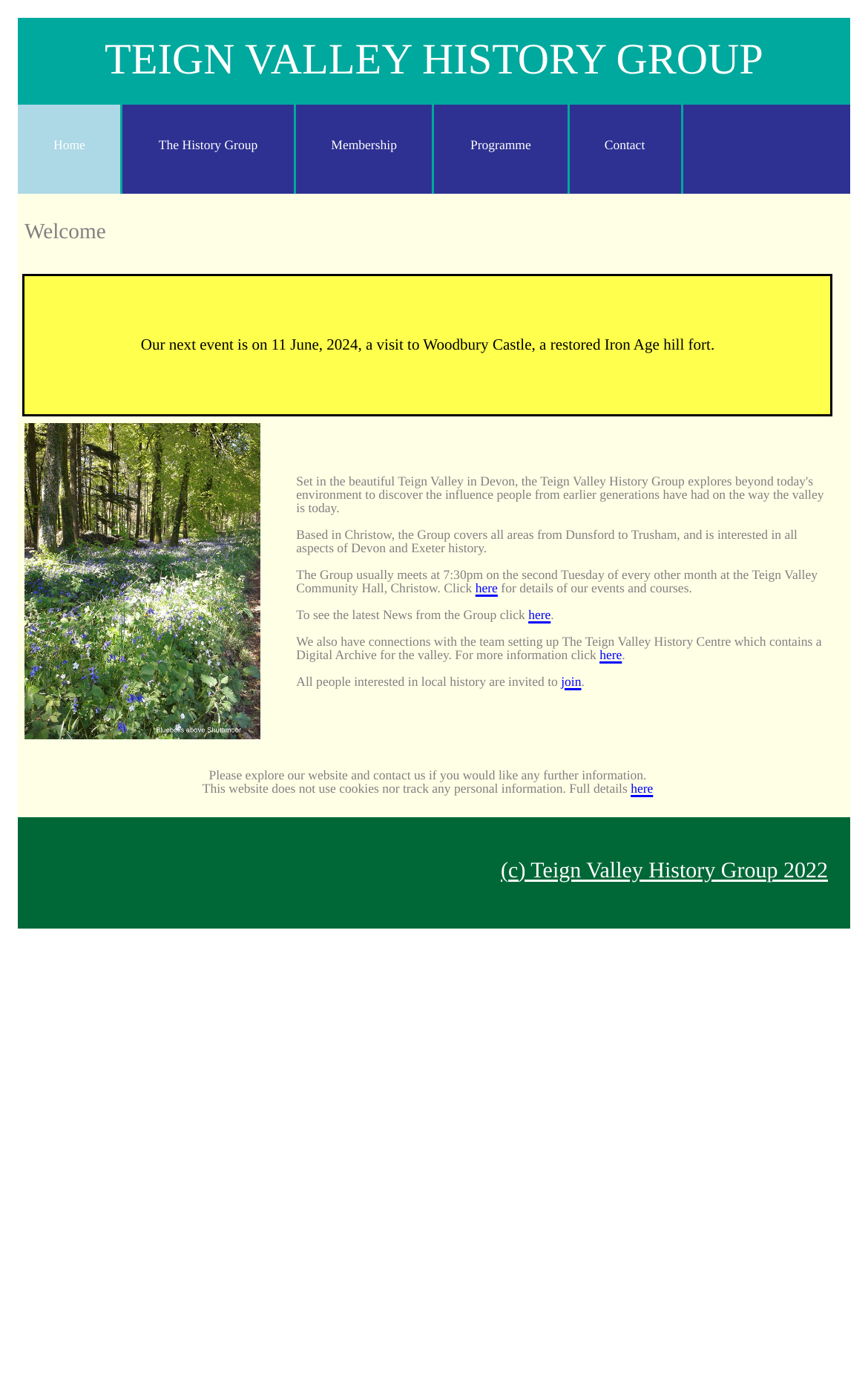Please predict the bounding box coordinates of the element's region where a click is necessary to complete the following instruction: "Click Home". The coordinates should be represented by four float numbers between 0 and 1, i.e., [left, top, right, bottom].

[0.021, 0.075, 0.139, 0.139]